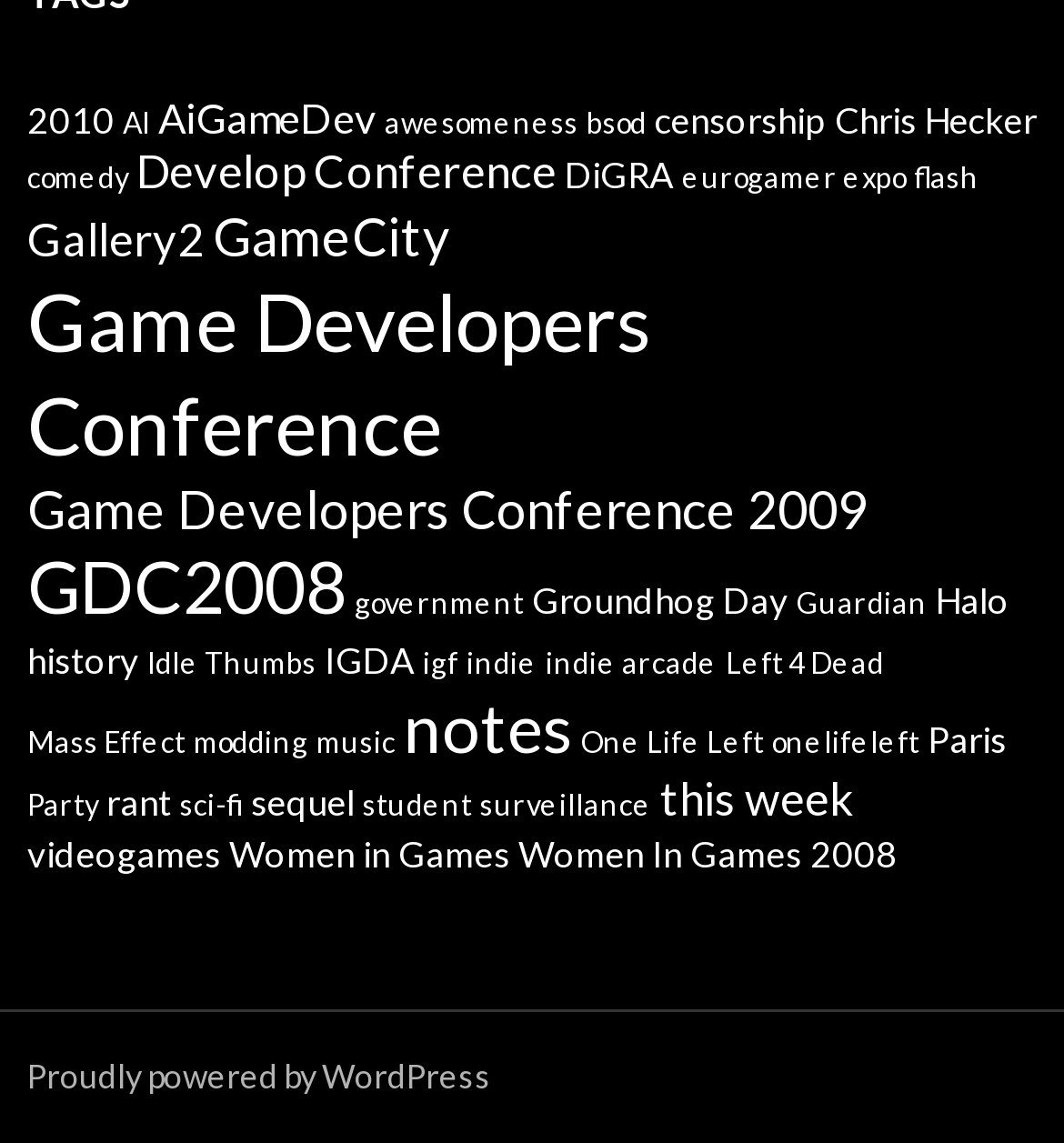How many items are related to 'GameCity'?
Use the image to answer the question with a single word or phrase.

7